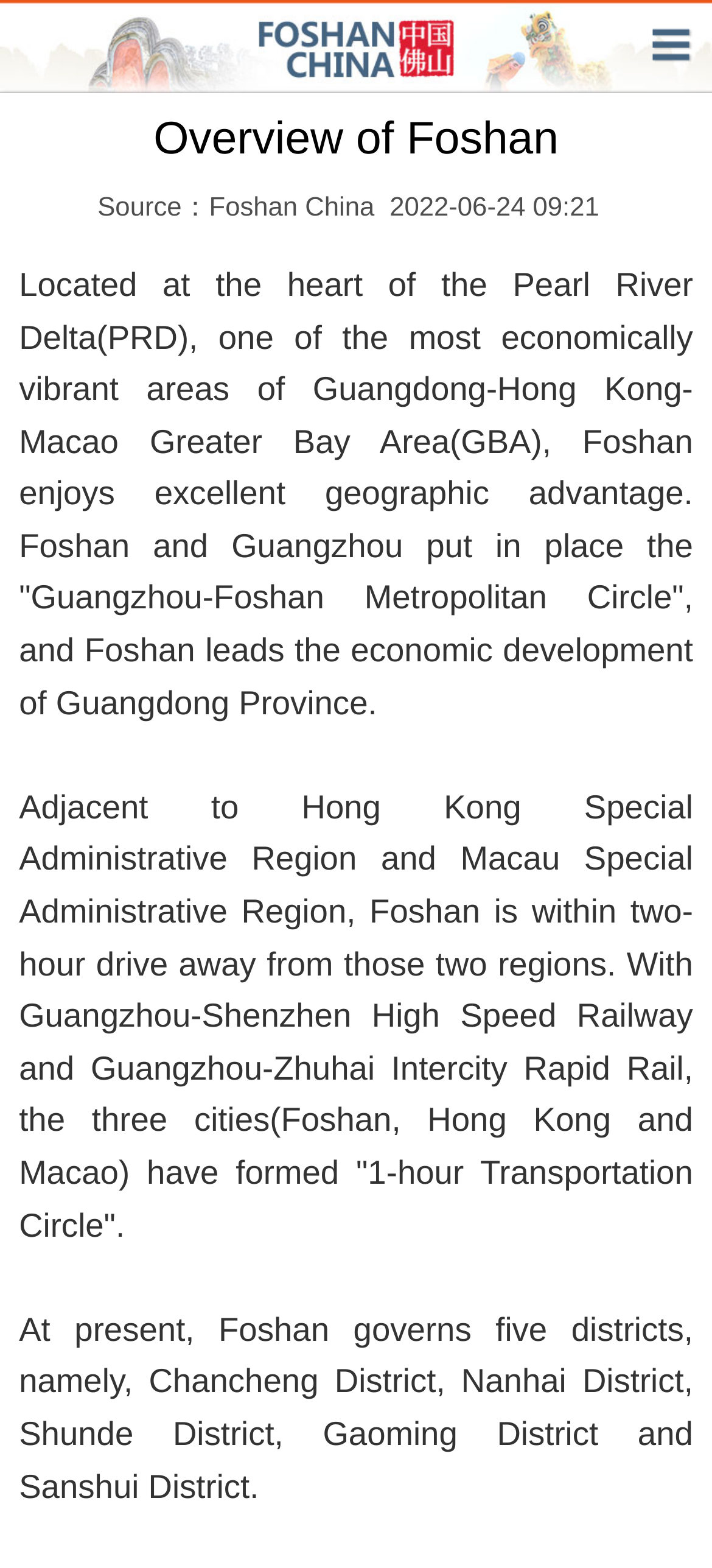Describe the webpage in detail, including text, images, and layout.

The webpage is about an exhibition showcasing the charm of Foshan Qiuse. At the top of the page, there are two images, one spanning the entire width and another smaller one located at the top right corner. Below these images, there is a section with two lines of text, indicating the source "Foshan China" and the date "2022-06-24 09:21".

The main content of the page is a passage of text, divided into five paragraphs. The first paragraph describes Foshan's location at the heart of the Pearl River Delta and its excellent geographic advantage. The second paragraph mentions the "Guangzhou-Foshan Metropolitan Circle" and Foshan's role in leading the economic development of Guangdong Province. The third paragraph explains Foshan's proximity to Hong Kong and Macau, with a two-hour drive away from these regions, and the formation of a "1-hour Transportation Circle" with Guangzhou and Shenzhen.

The fourth paragraph is a single blank line, separating the main content from the final paragraph. The last paragraph describes the administrative divisions of Foshan, which governs five districts: Chancheng, Nanhai, Shunde, Gaoming, and Sanshui. Overall, the webpage provides an overview of Foshan, highlighting its strategic location and administrative structure.